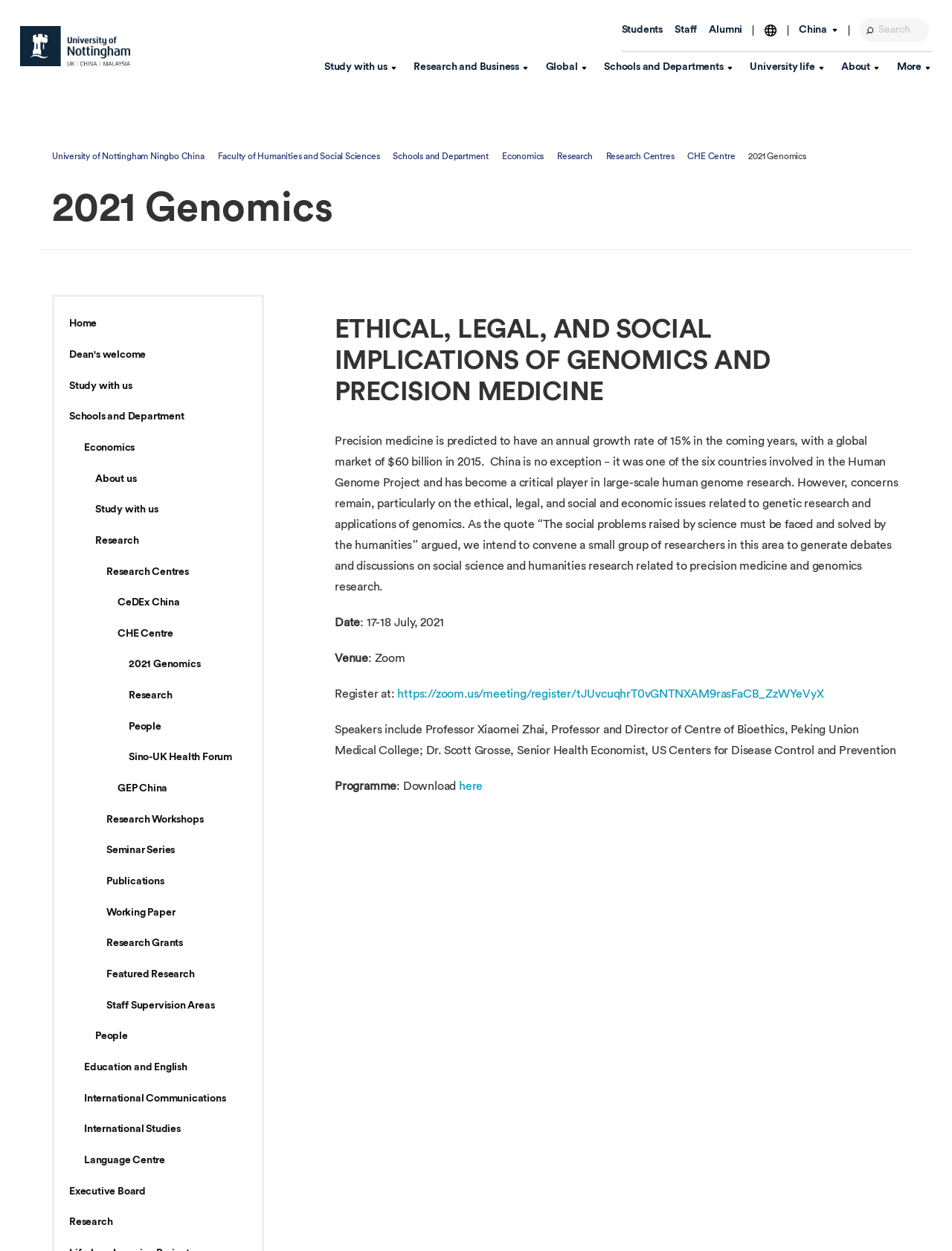Identify the bounding box coordinates for the UI element described as follows: "Centre for English Language Education". Ensure the coordinates are four float numbers between 0 and 1, formatted as [left, top, right, bottom].

[0.581, 0.165, 0.742, 0.185]